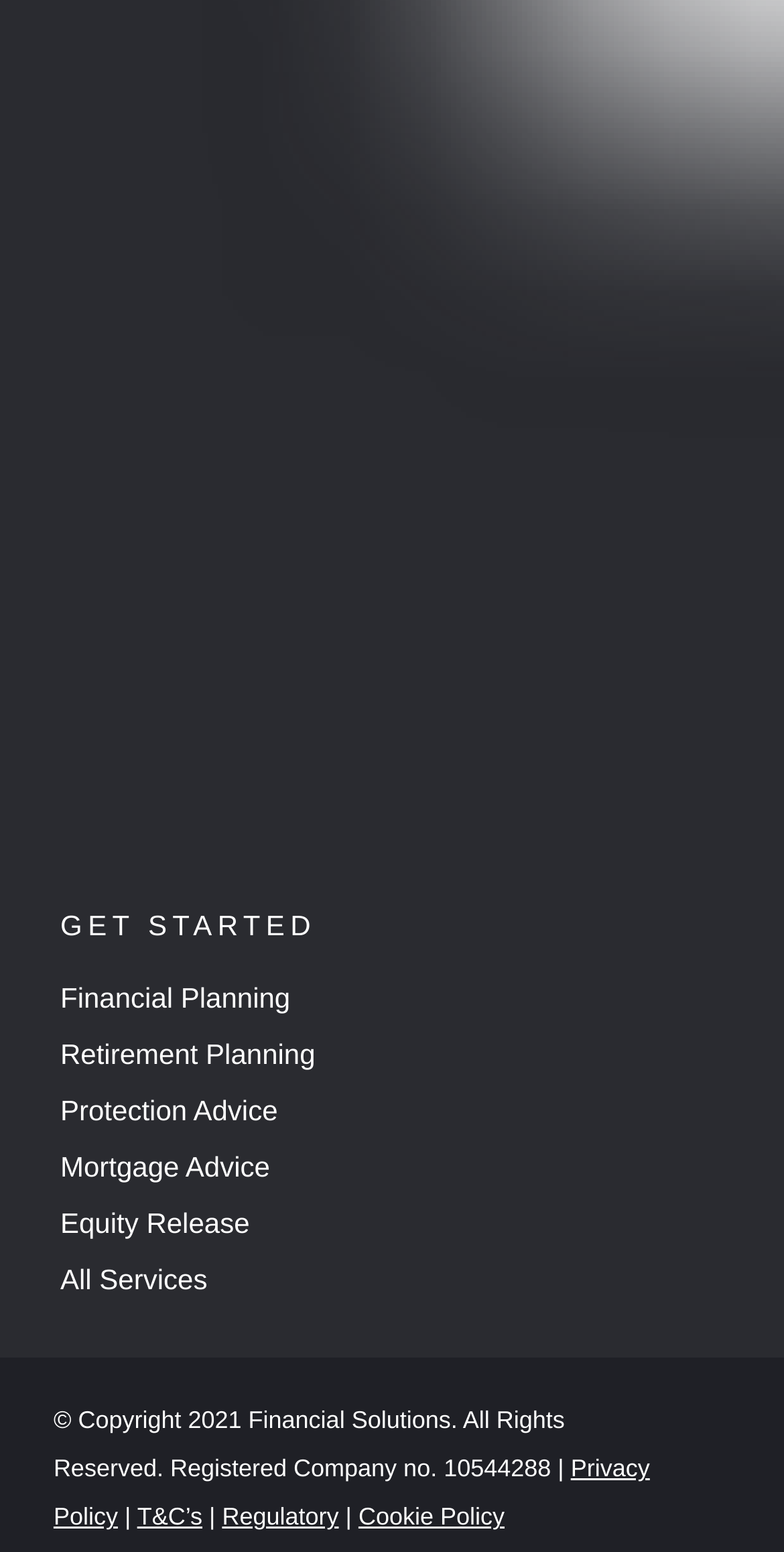Locate the bounding box coordinates of the clickable area to execute the instruction: "Get started with financial planning". Provide the coordinates as four float numbers between 0 and 1, represented as [left, top, right, bottom].

[0.077, 0.586, 0.856, 0.607]